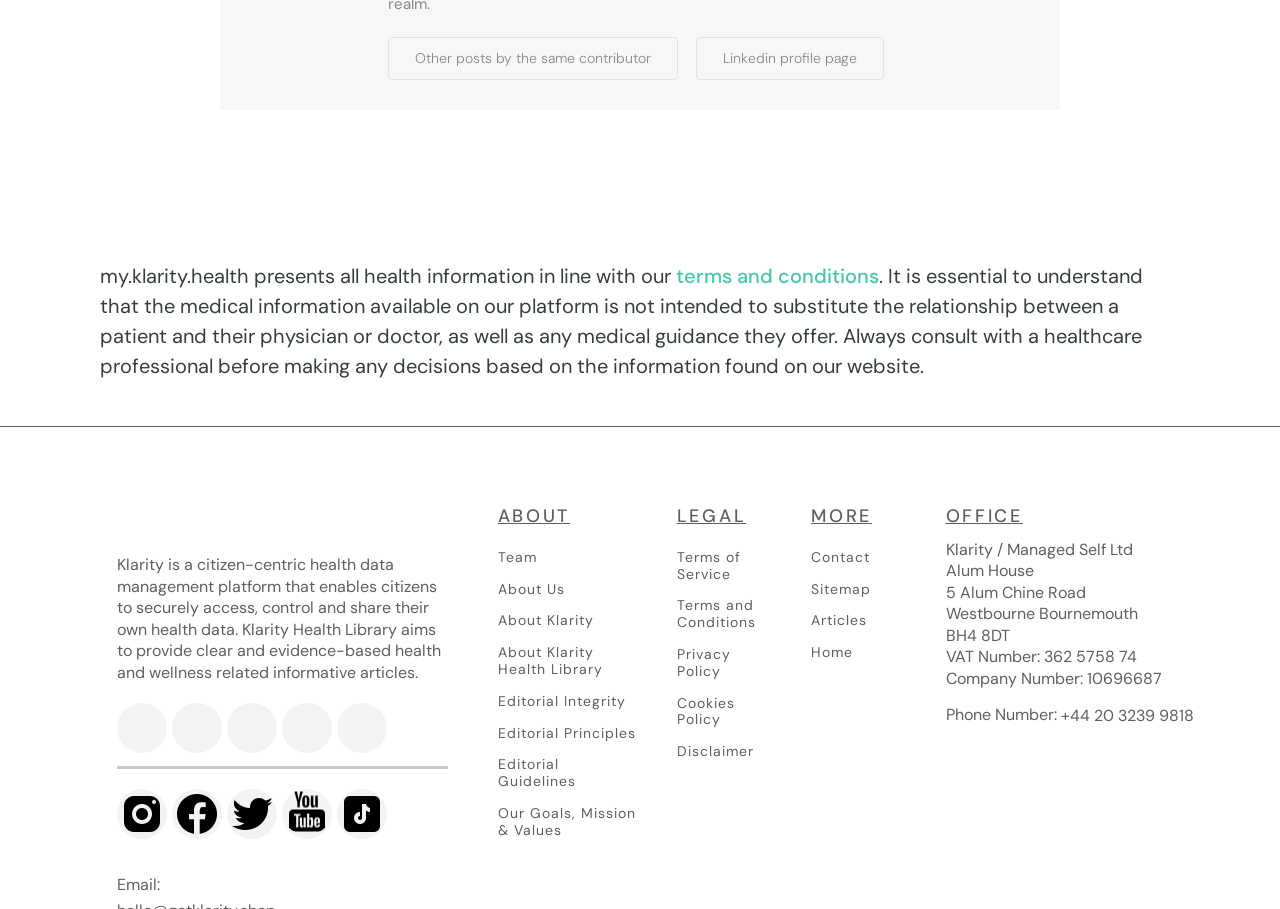Could you find the bounding box coordinates of the clickable area to complete this instruction: "View other posts by the same contributor"?

[0.303, 0.041, 0.53, 0.088]